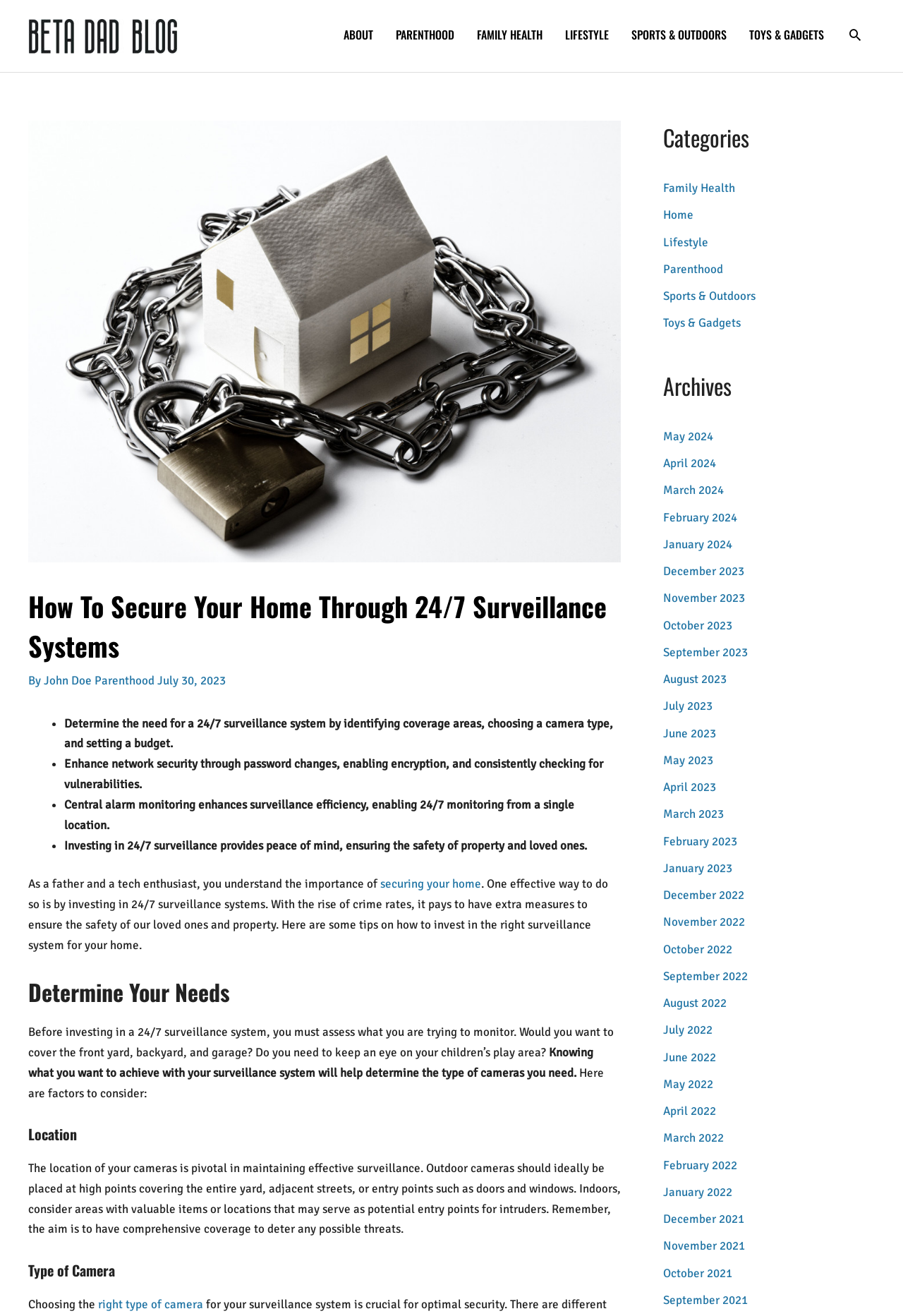What is the topic of the article?
Provide a detailed answer to the question using information from the image.

The topic of the article can be determined by reading the headings and content of the webpage. The main heading 'How To Secure Your Home Through 24/7 Surveillance Systems' and the subheadings 'Determine Your Needs', 'Location', and 'Type of Camera' suggest that the article is about home surveillance.